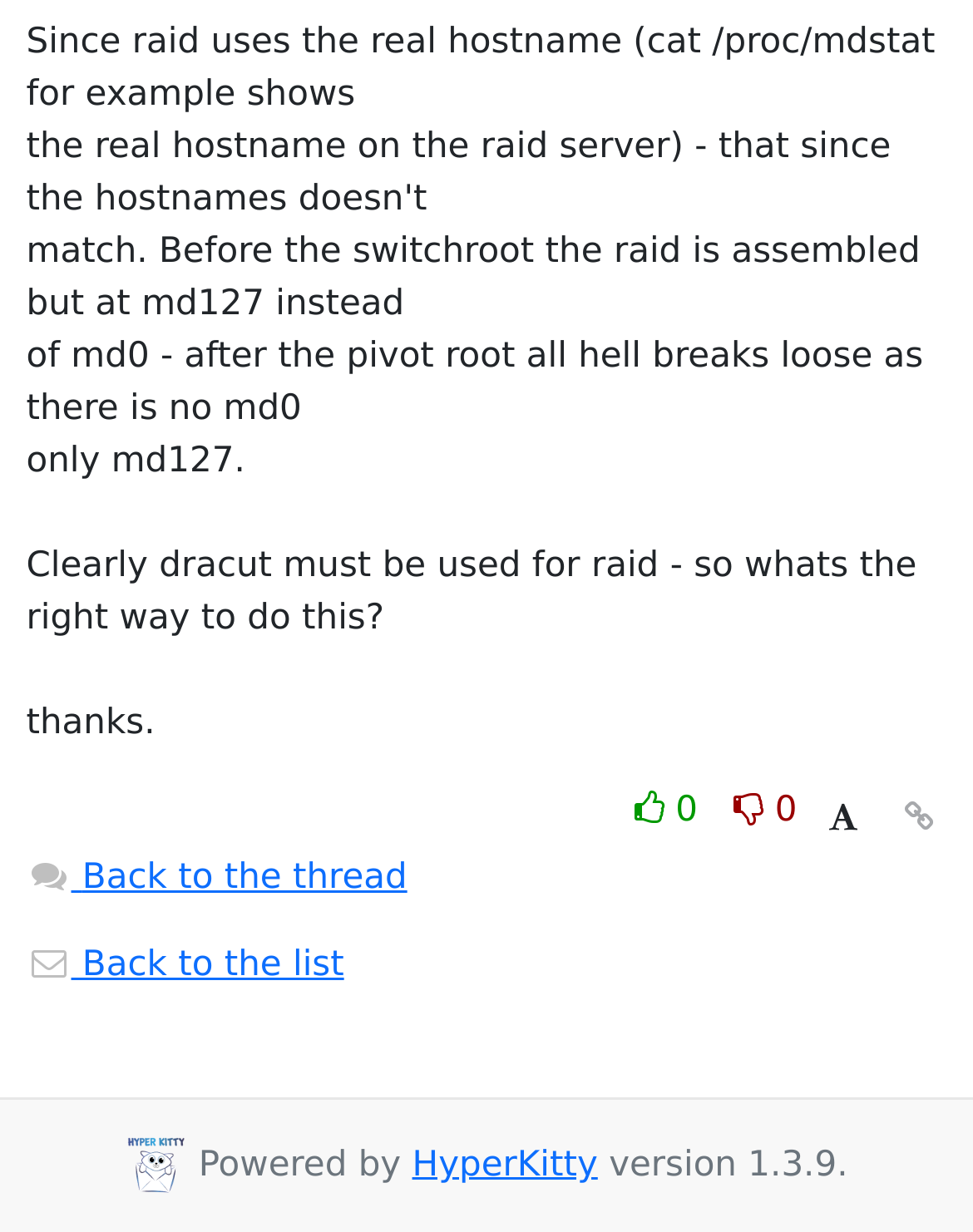What is the text of the link that takes you back to the thread?
Using the image, provide a concise answer in one word or a short phrase.

Back to the thread